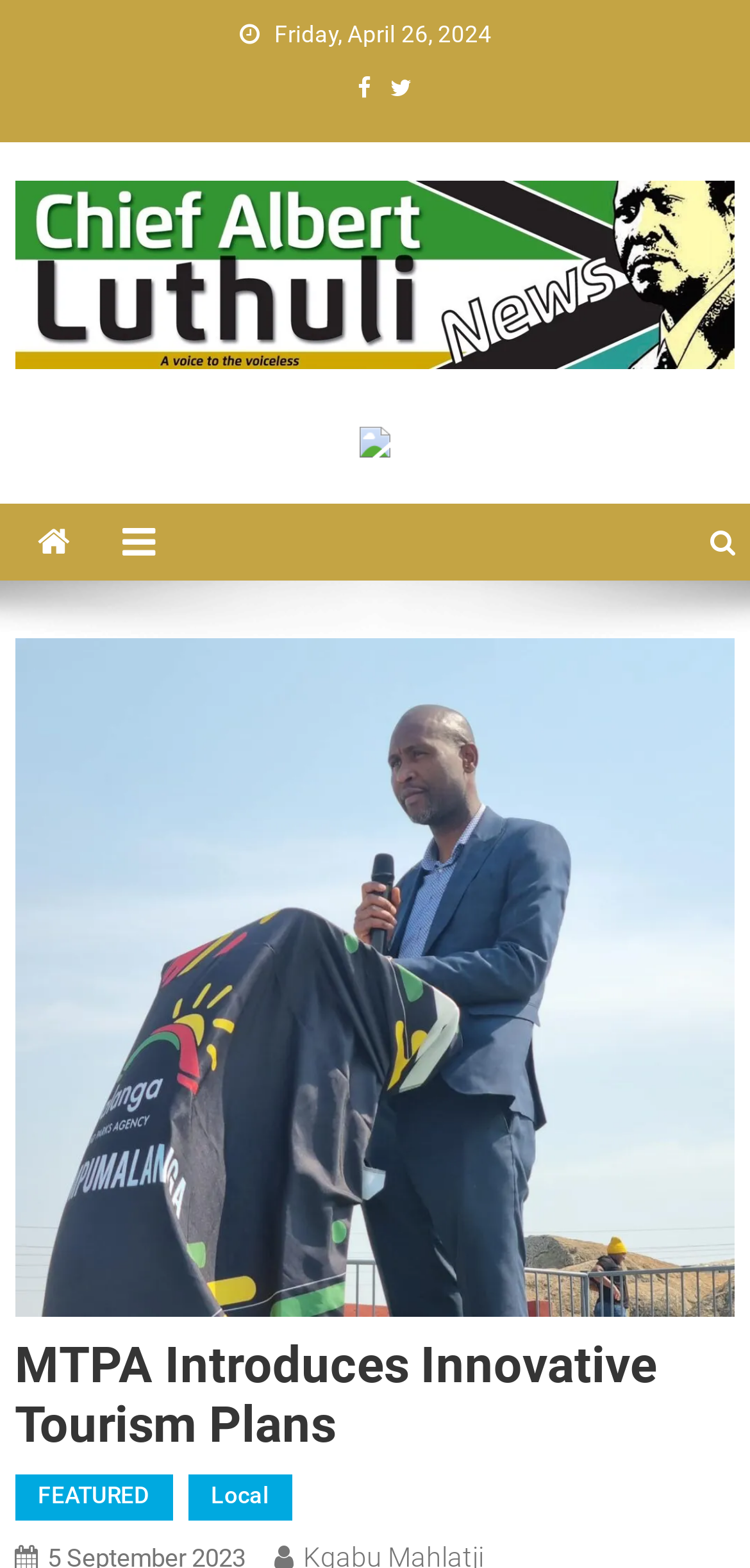How many categories are listed below the main heading?
Using the details from the image, give an elaborate explanation to answer the question.

I looked at the link elements below the main heading and found two categories: 'FEATURED' and 'Local'.